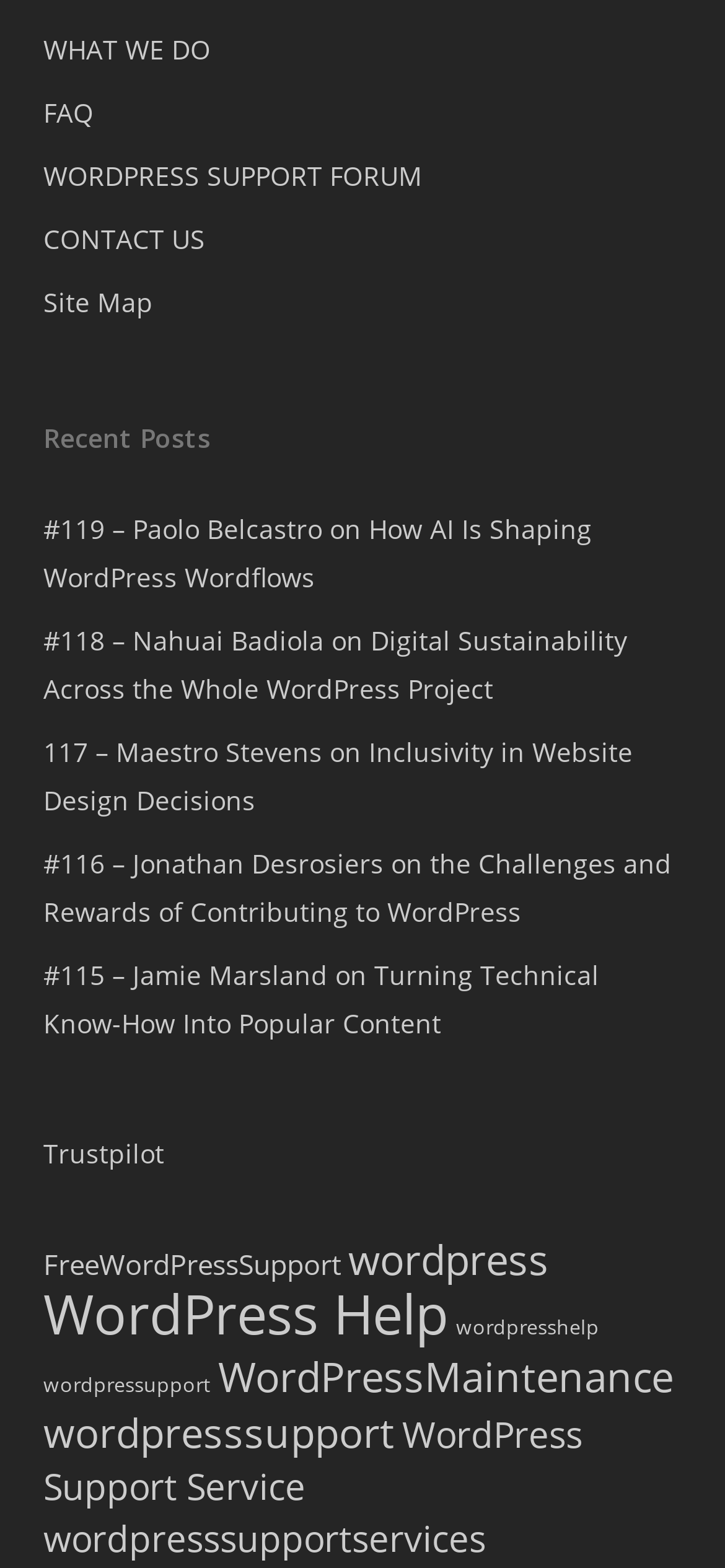Find and indicate the bounding box coordinates of the region you should select to follow the given instruction: "Explore WordPress Support Service".

[0.06, 0.898, 0.804, 0.964]